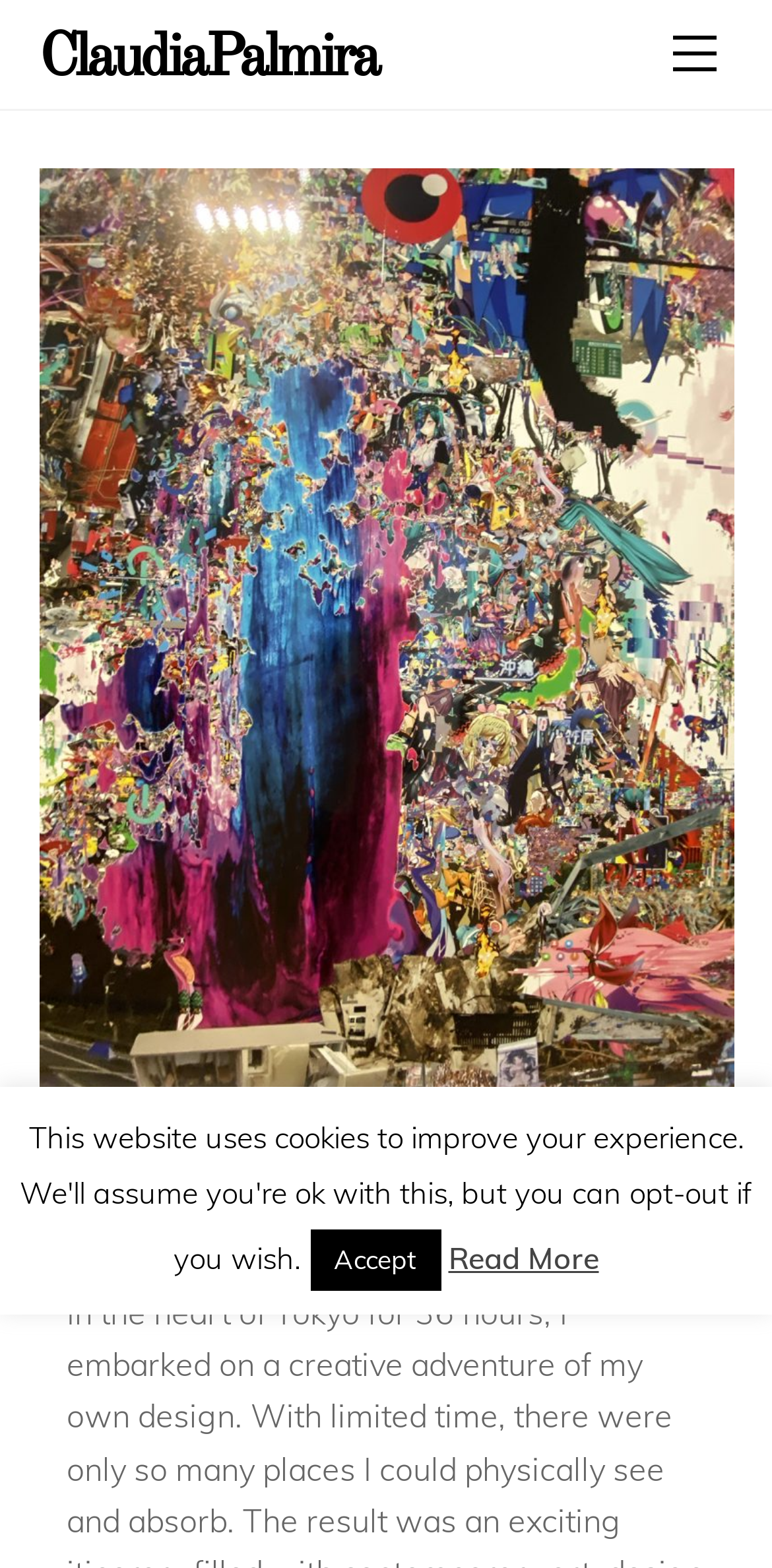What is the name of the artist?
Use the screenshot to answer the question with a single word or phrase.

ClaudiaPalmira